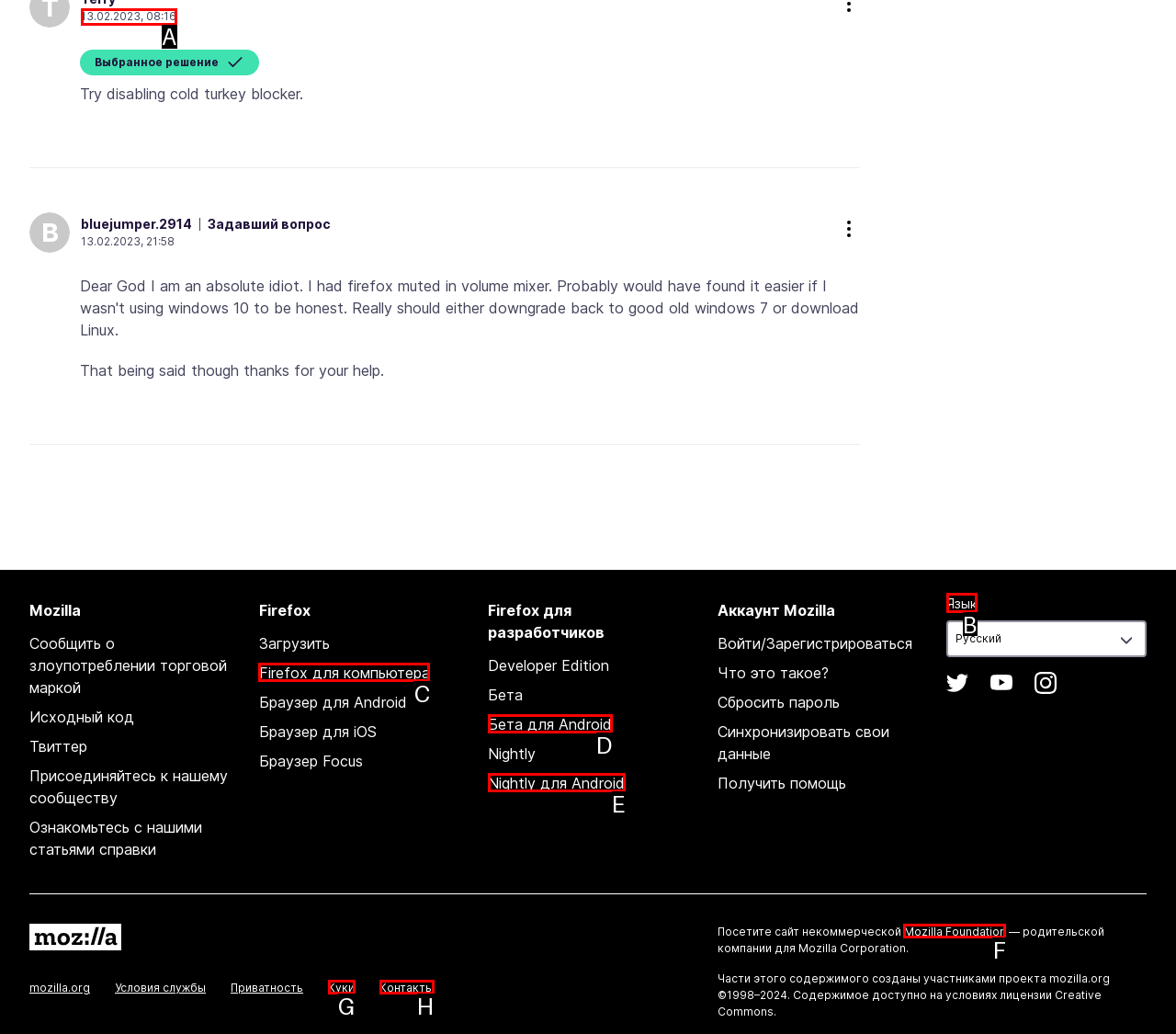Choose the HTML element that corresponds to the description: Nightly для Android
Provide the answer by selecting the letter from the given choices.

E